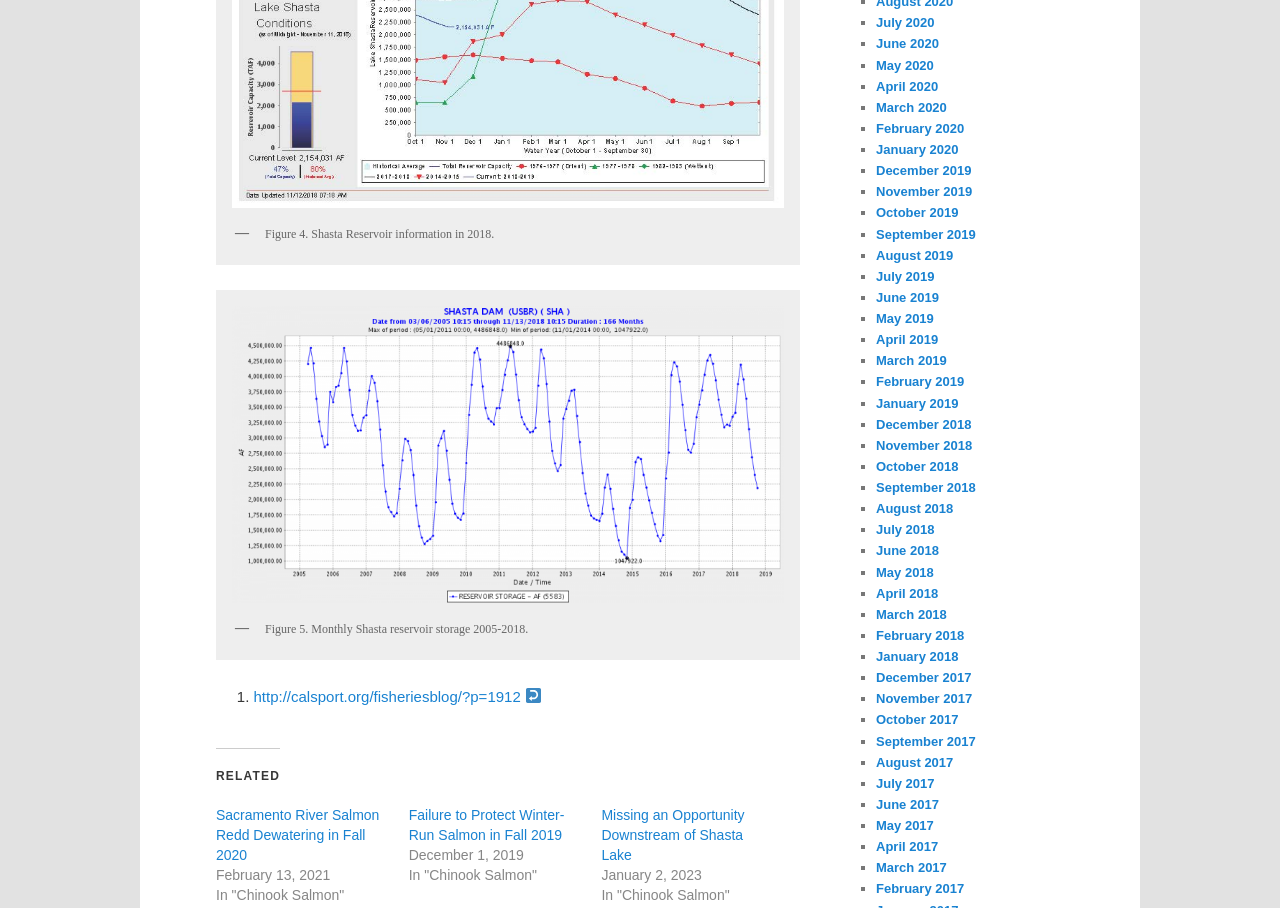Reply to the question with a single word or phrase:
How many links are there in the webpage?

14